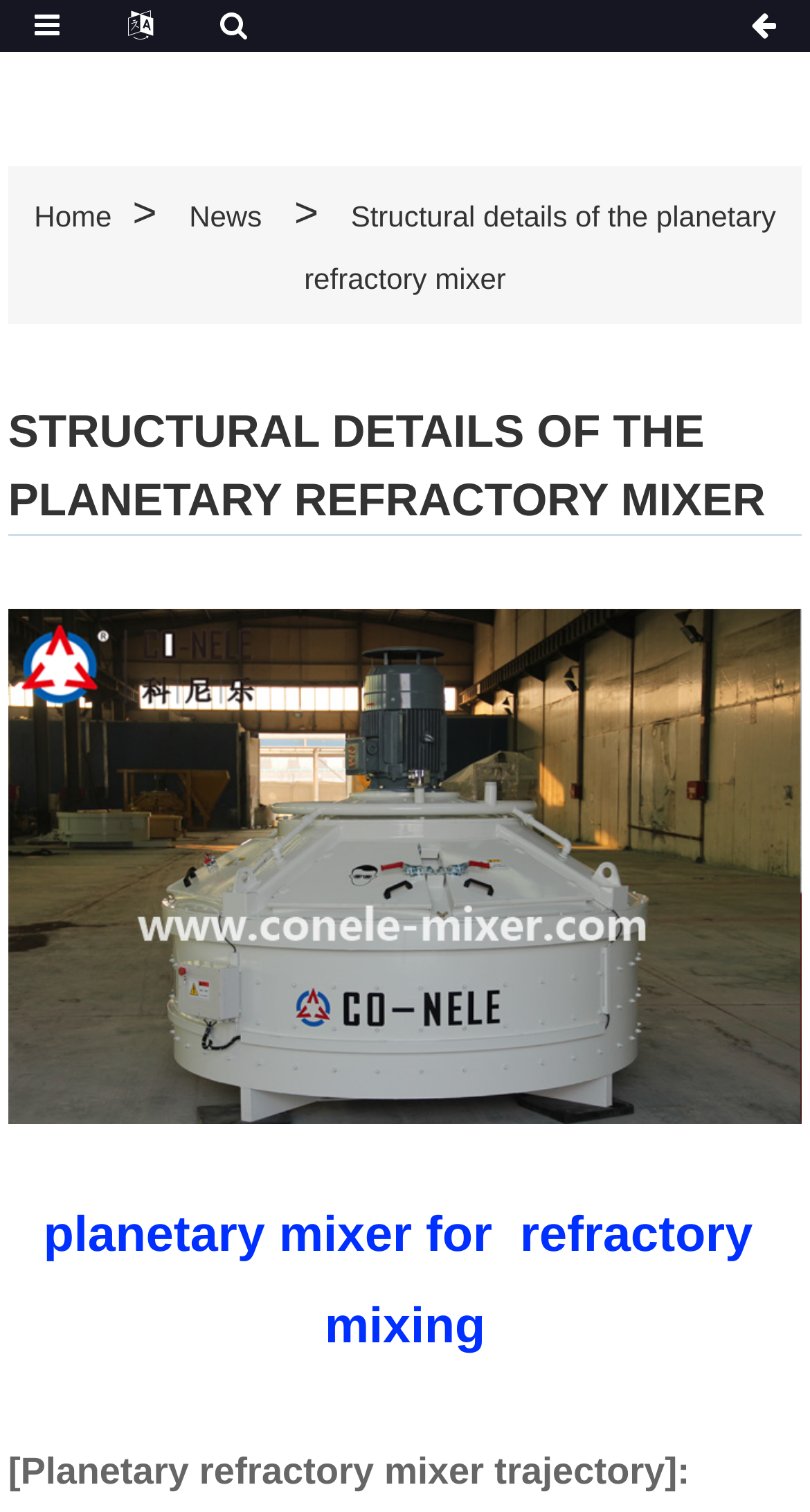Locate the bounding box of the UI element defined by this description: "News". The coordinates should be given as four float numbers between 0 and 1, formatted as [left, top, right, bottom].

[0.233, 0.132, 0.323, 0.154]